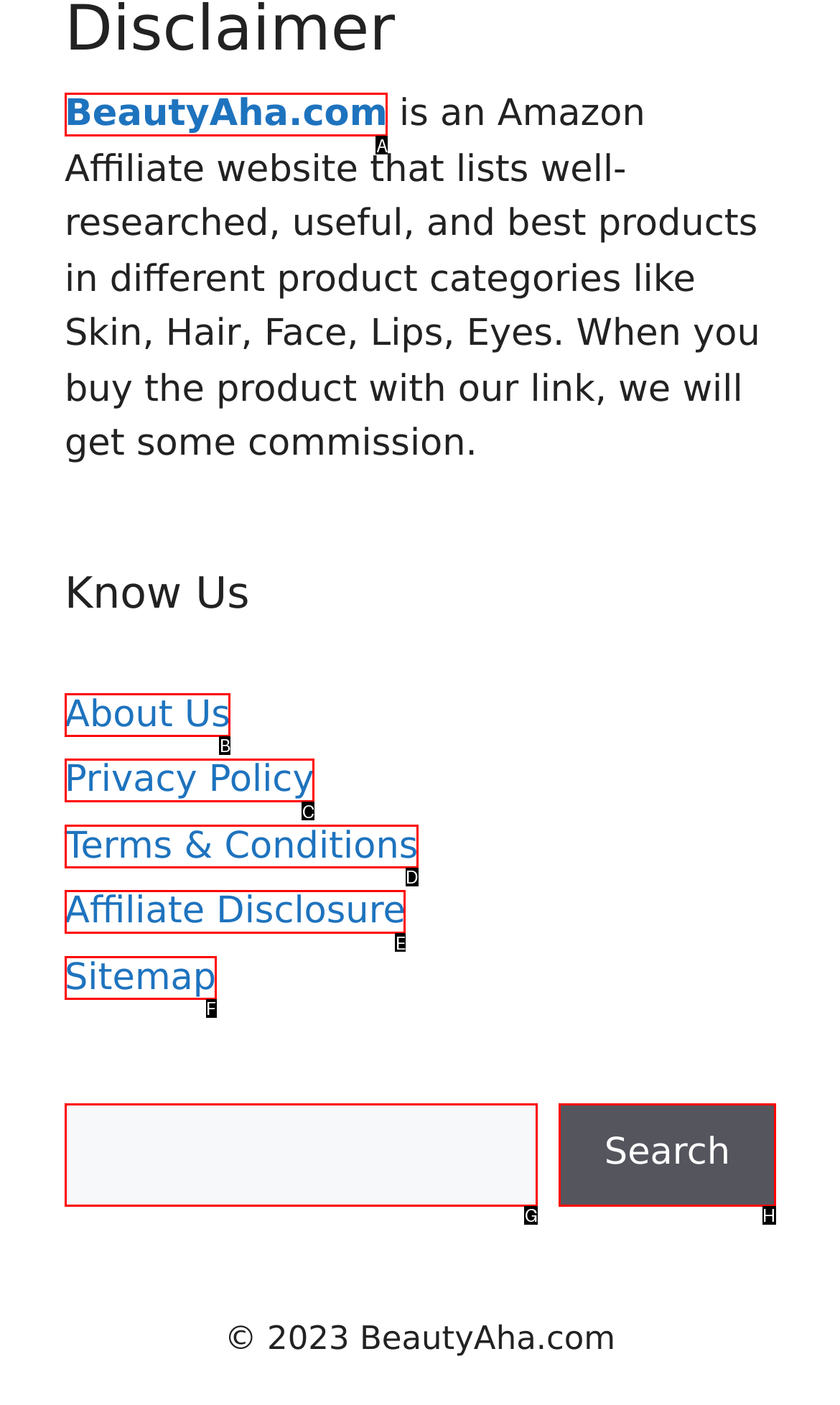Tell me which one HTML element best matches the description: parent_node: Search name="s"
Answer with the option's letter from the given choices directly.

G